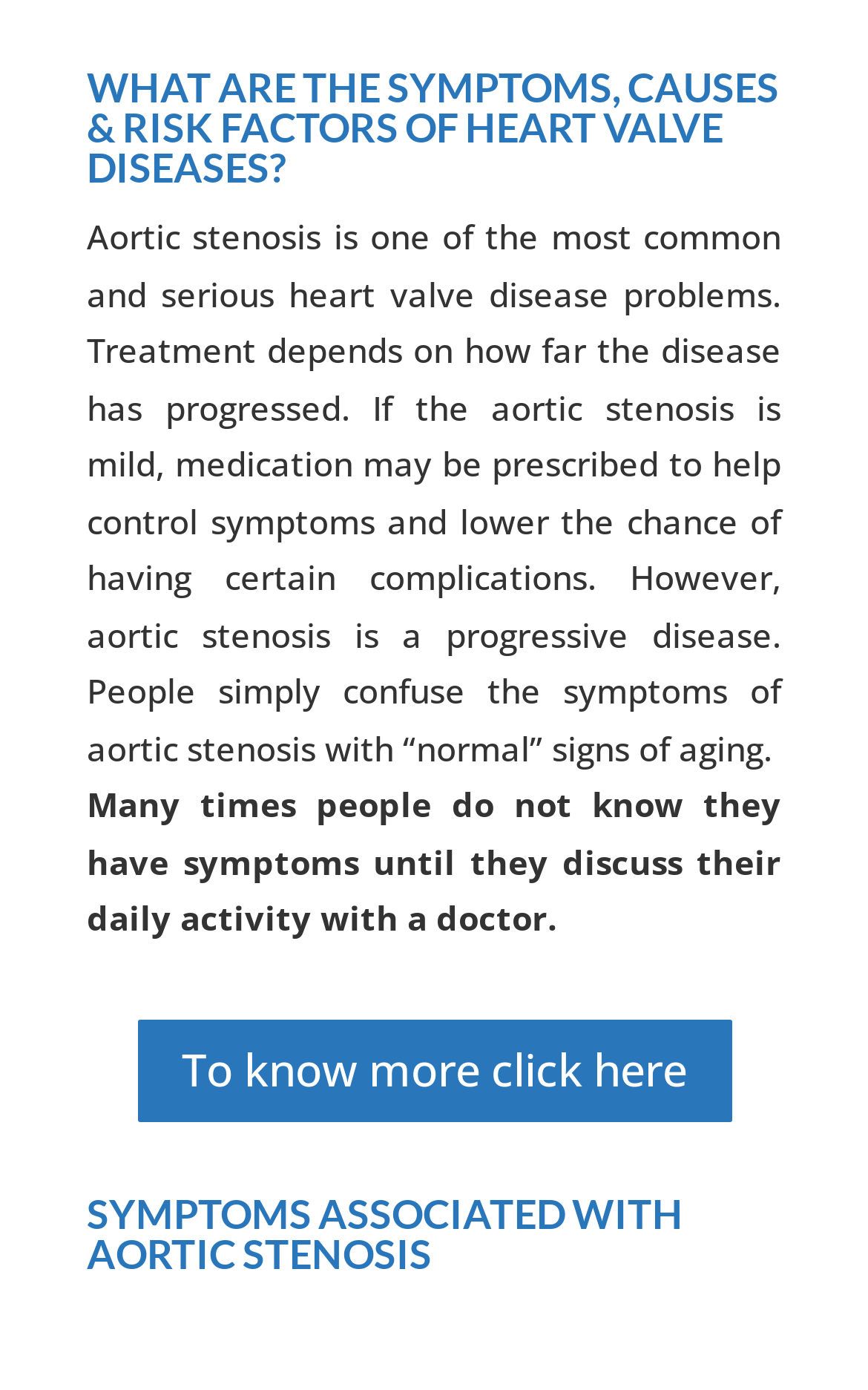Using the format (top-left x, top-left y, bottom-right x, bottom-right y), and given the element description, identify the bounding box coordinates within the screenshot: To know more click here

[0.153, 0.73, 0.847, 0.81]